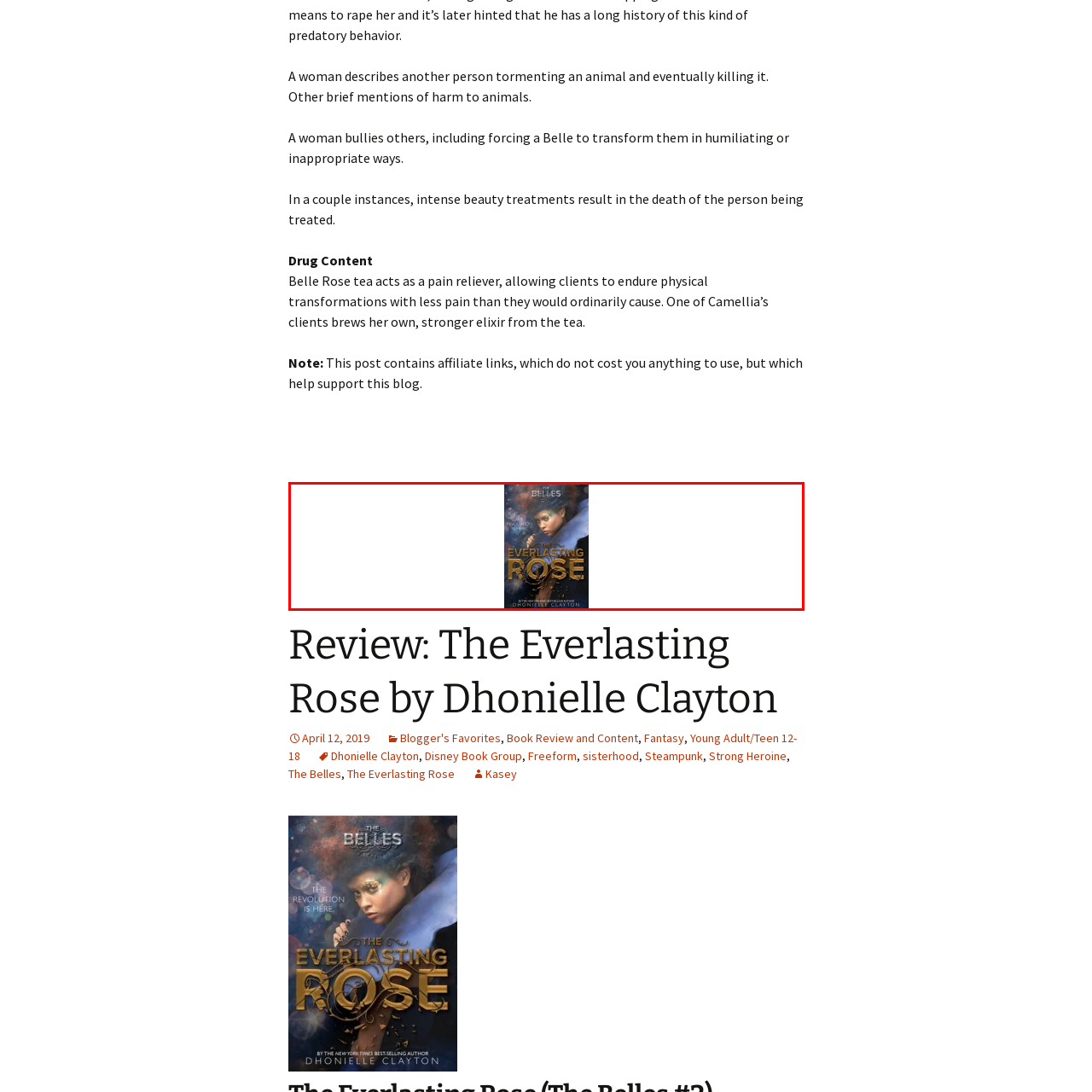What is the background of the cover?
Pay attention to the image within the red bounding box and answer using just one word or a concise phrase.

Celestial